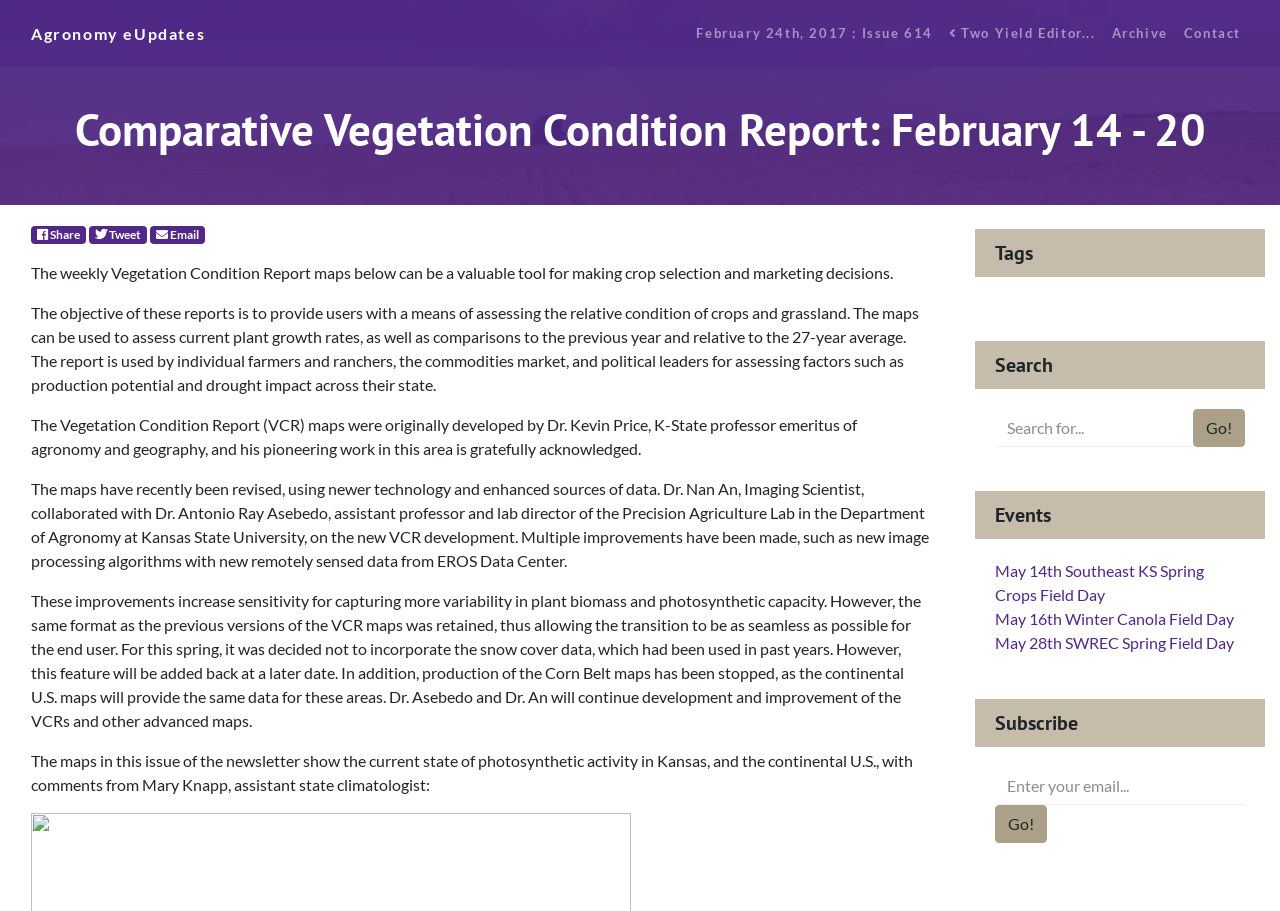What is the purpose of the Vegetation Condition Report?
Carefully analyze the image and provide a thorough answer to the question.

The purpose of the Vegetation Condition Report is to provide users with a means of assessing the relative condition of crops and grassland, which can be used to assess current plant growth rates, as well as comparisons to the previous year and relative to the 27-year average.